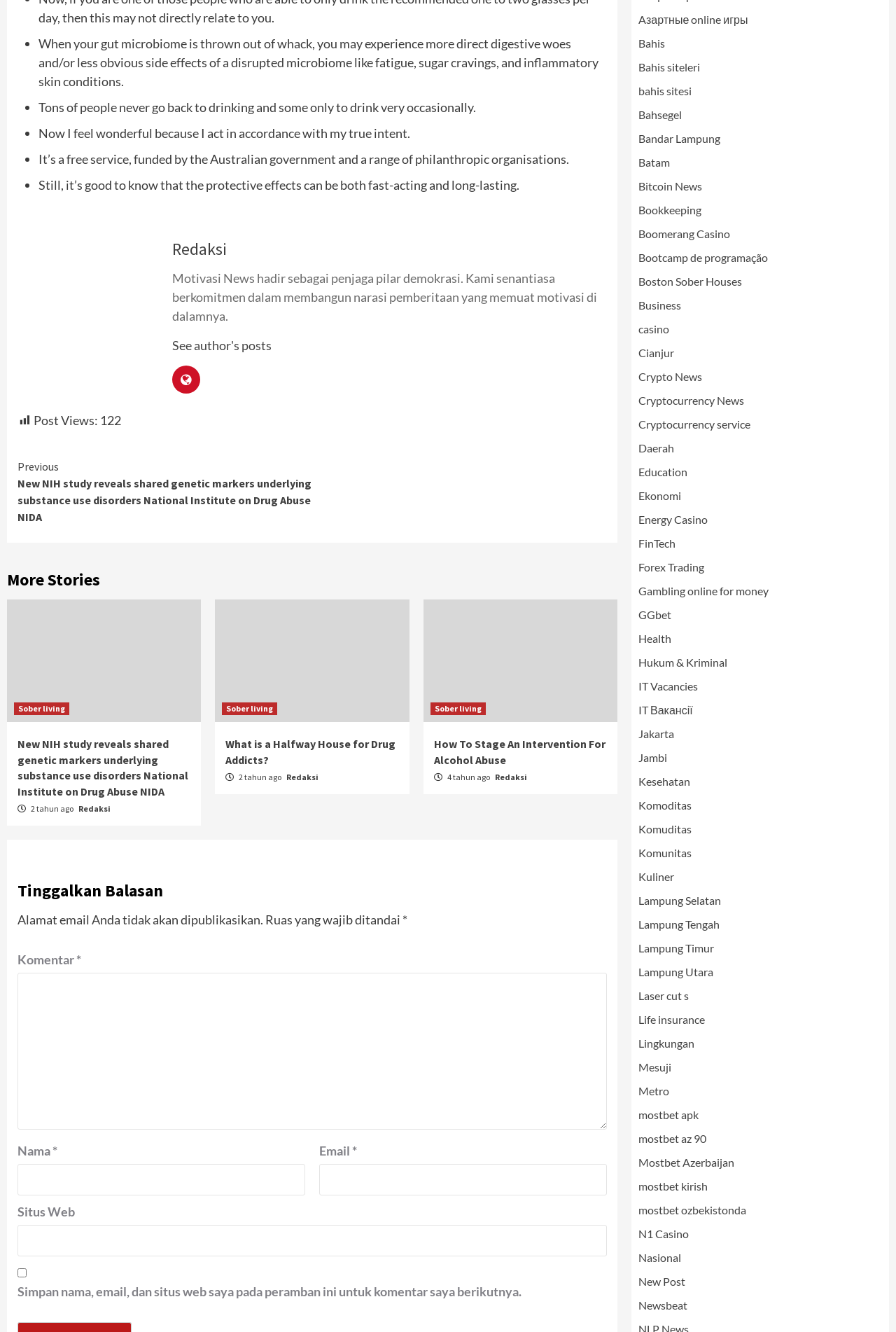Point out the bounding box coordinates of the section to click in order to follow this instruction: "Click on the 'Redaksi' link".

[0.192, 0.179, 0.253, 0.195]